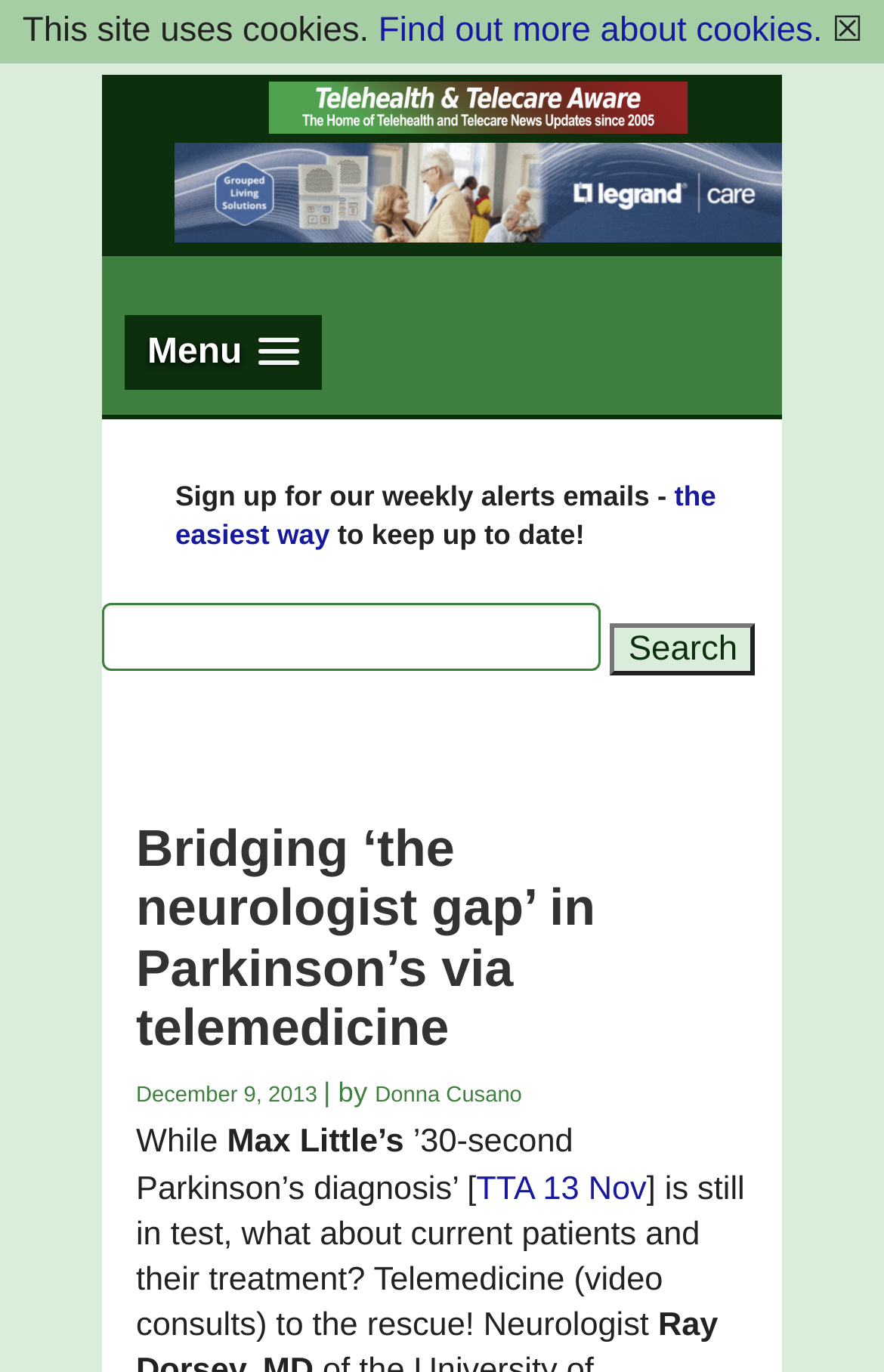From the element description the easiest way, predict the bounding box coordinates of the UI element. The coordinates must be specified in the format (top-left x, top-left y, bottom-right x, bottom-right y) and should be within the 0 to 1 range.

[0.198, 0.303, 0.81, 0.355]